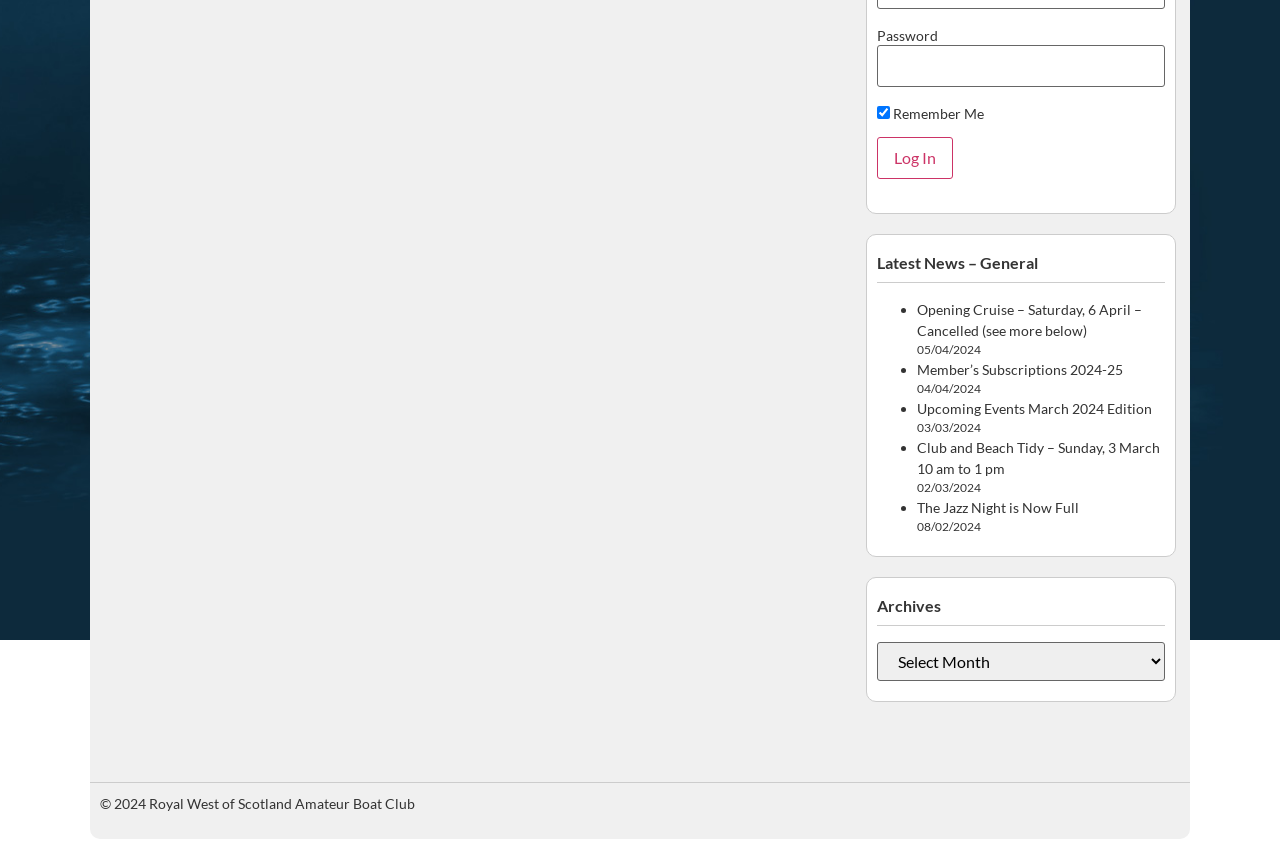Based on the element description, predict the bounding box coordinates (top-left x, top-left y, bottom-right x, bottom-right y) for the UI element in the screenshot: Upcoming Events March 2024 Edition

[0.717, 0.466, 0.9, 0.486]